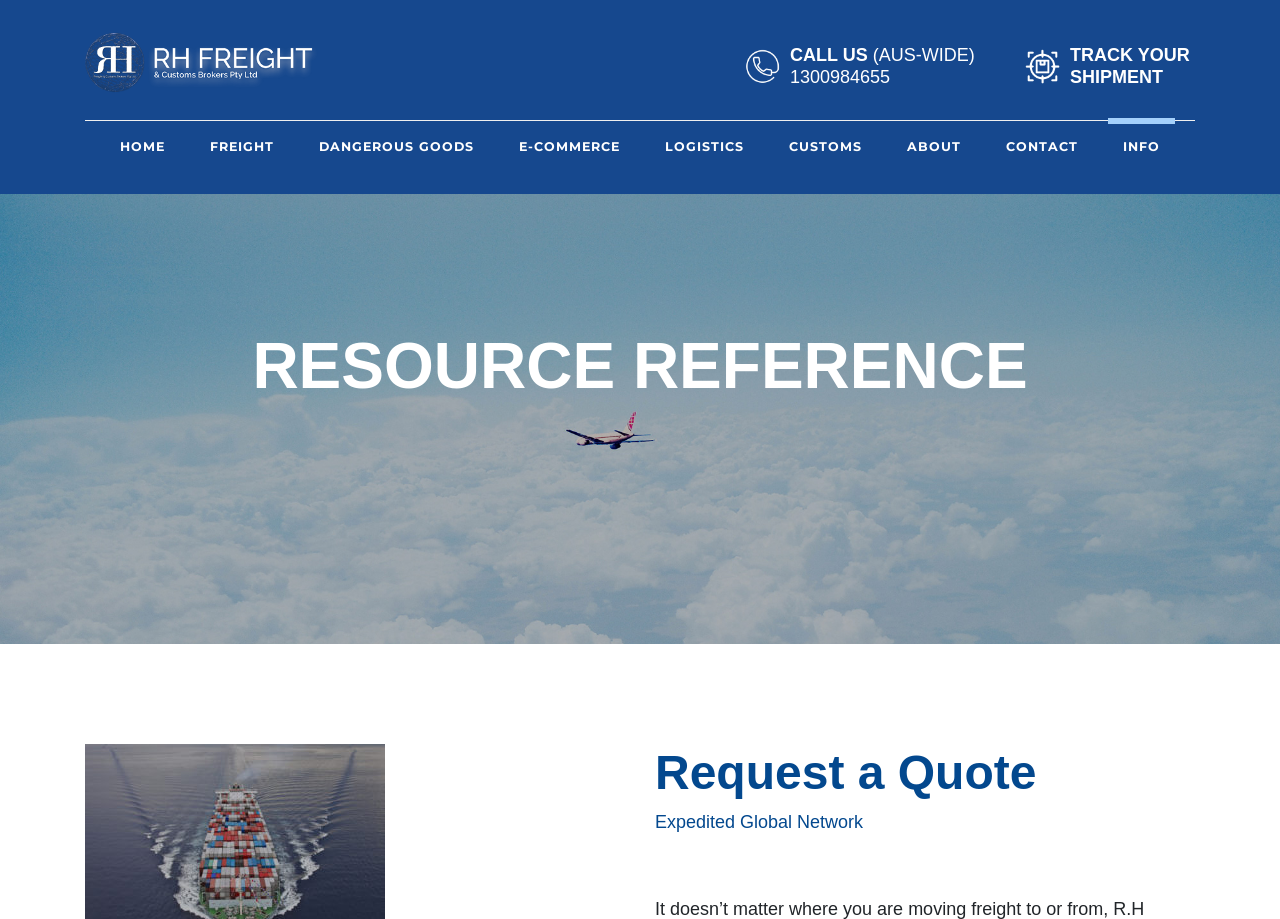Provide a single word or phrase answer to the question: 
What services does RH Freight offer?

Freight, Logistics, Customs